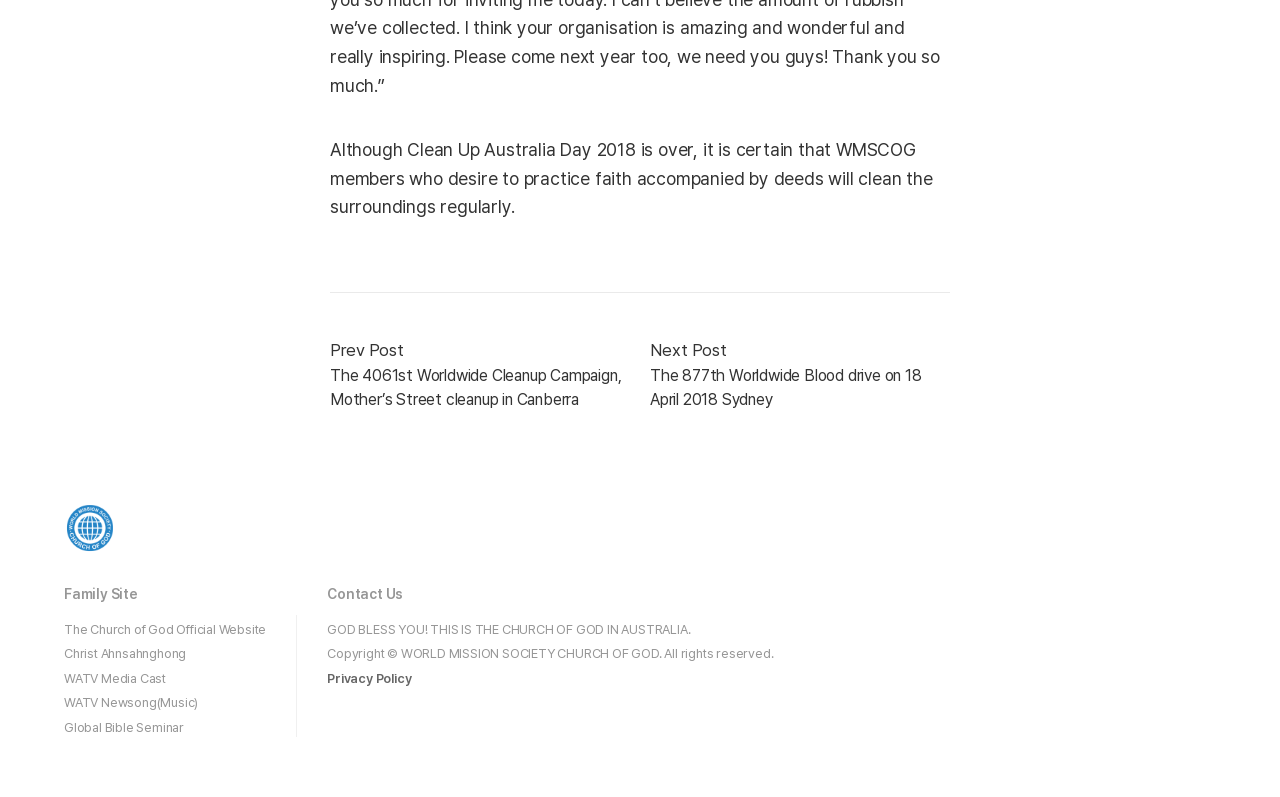What is the copyright information of this webpage?
Refer to the screenshot and deliver a thorough answer to the question presented.

The copyright information is mentioned in the static text element with bounding box coordinates [0.256, 0.811, 0.604, 0.83], which states that all rights are reserved.